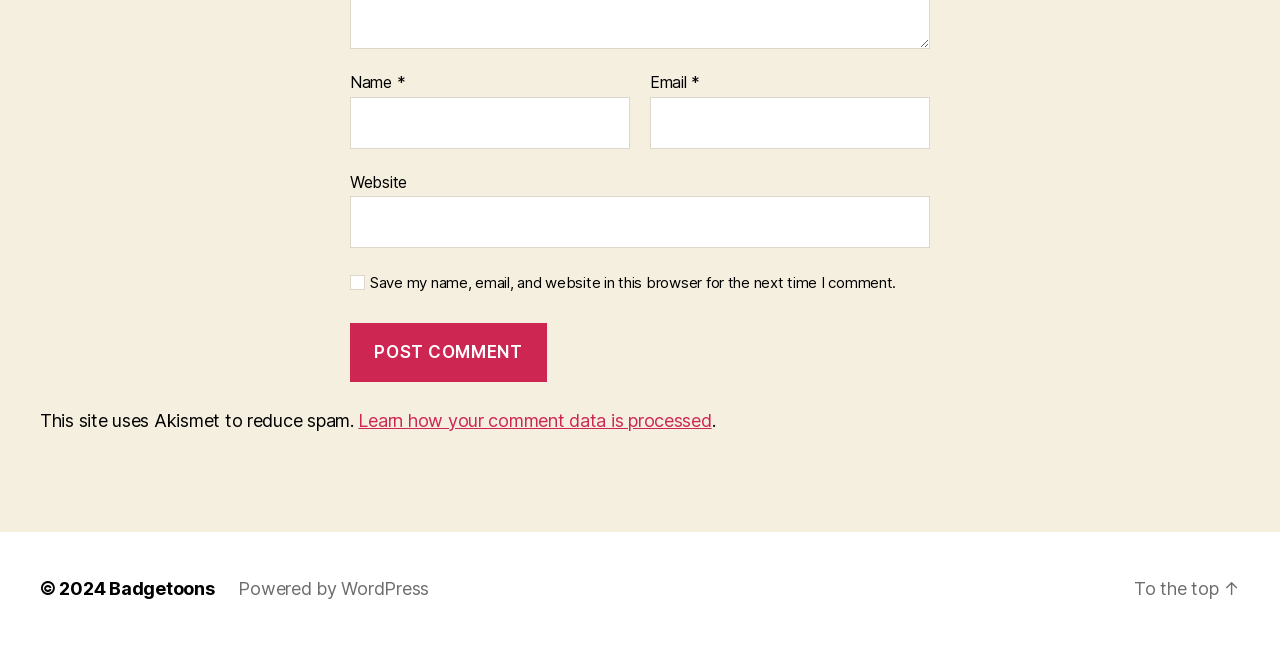Locate the bounding box coordinates of the element's region that should be clicked to carry out the following instruction: "Input your email". The coordinates need to be four float numbers between 0 and 1, i.e., [left, top, right, bottom].

[0.508, 0.15, 0.727, 0.23]